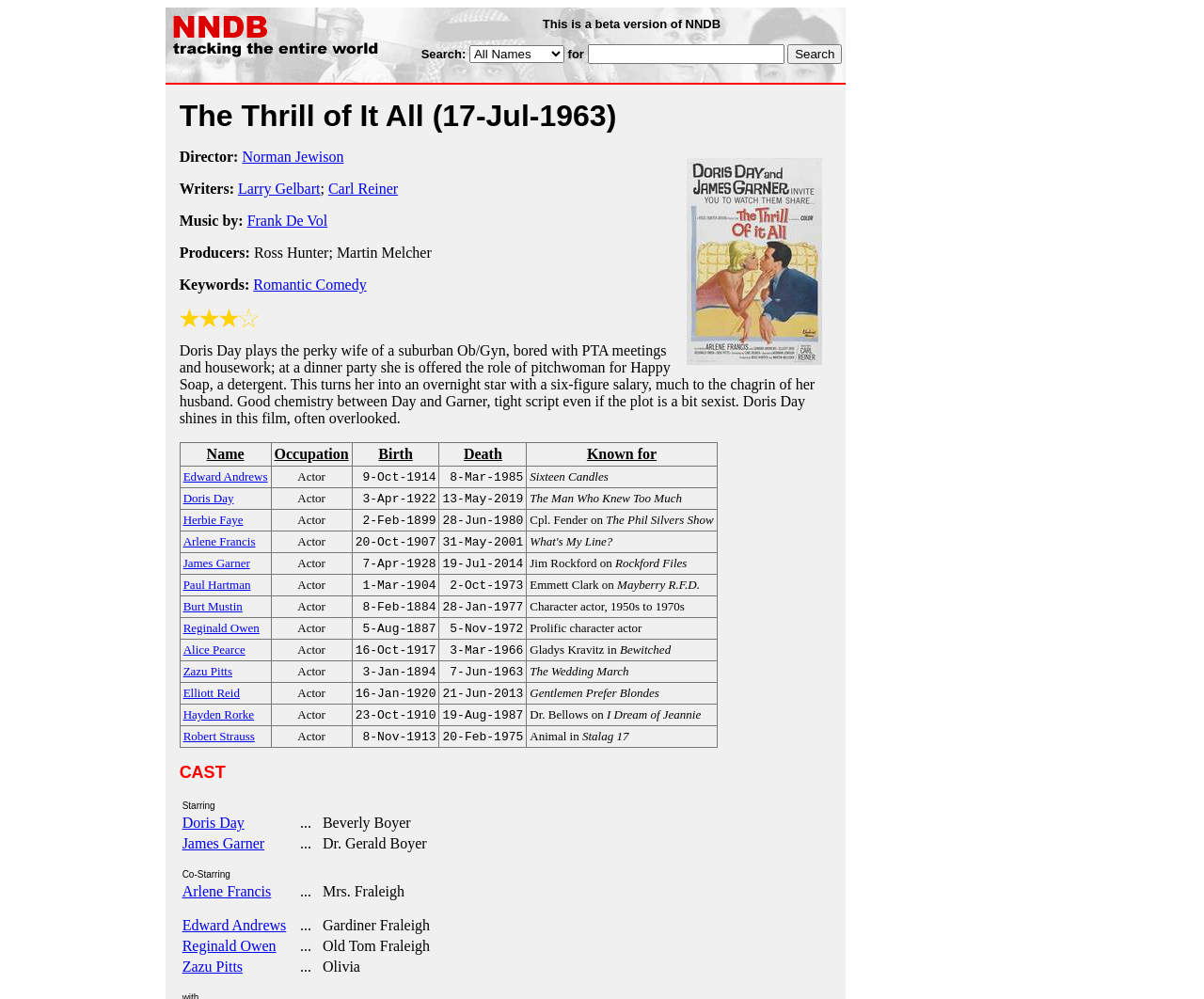Highlight the bounding box coordinates of the region I should click on to meet the following instruction: "Search for a name".

[0.488, 0.044, 0.651, 0.064]